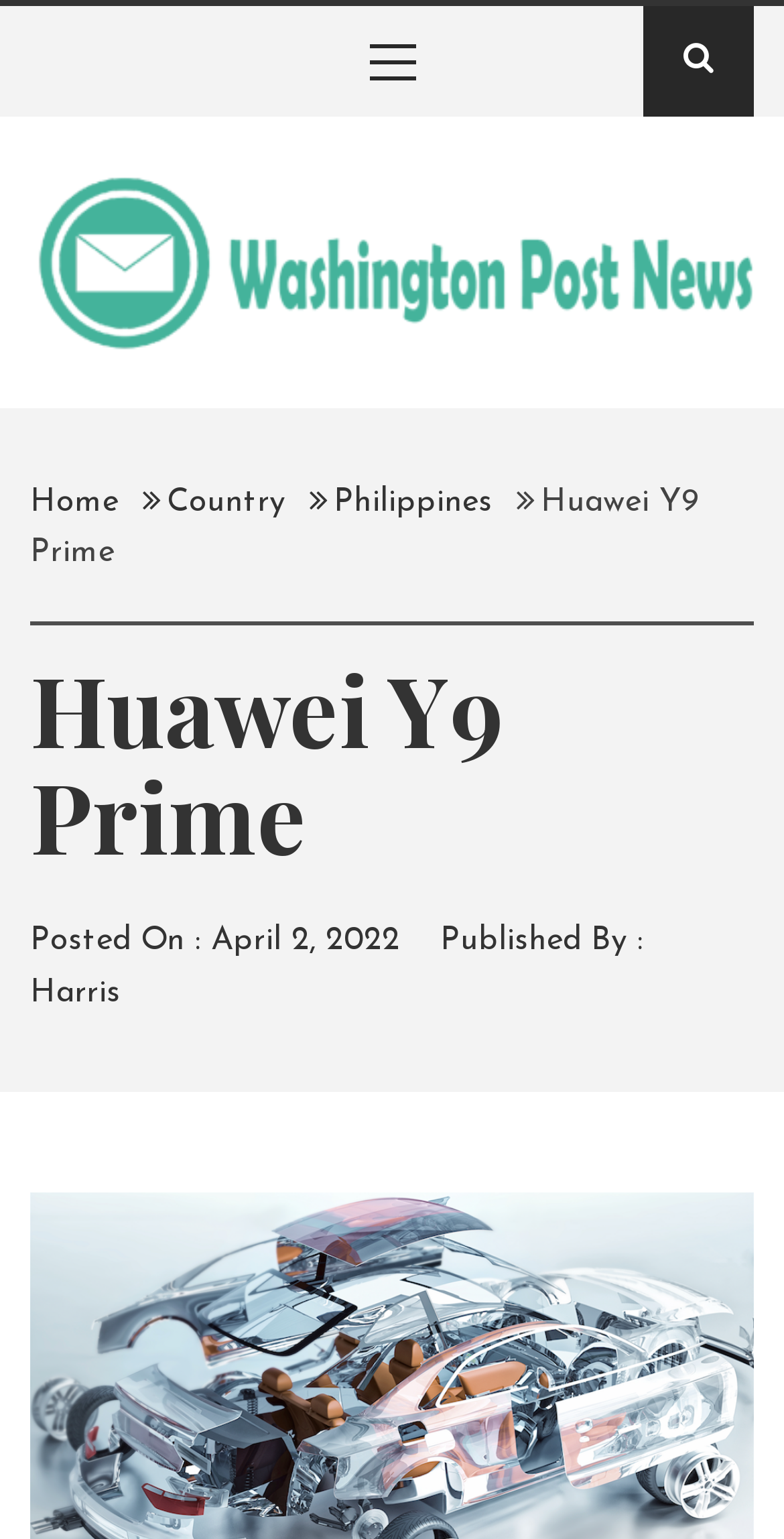Calculate the bounding box coordinates of the UI element given the description: "July 2001".

None